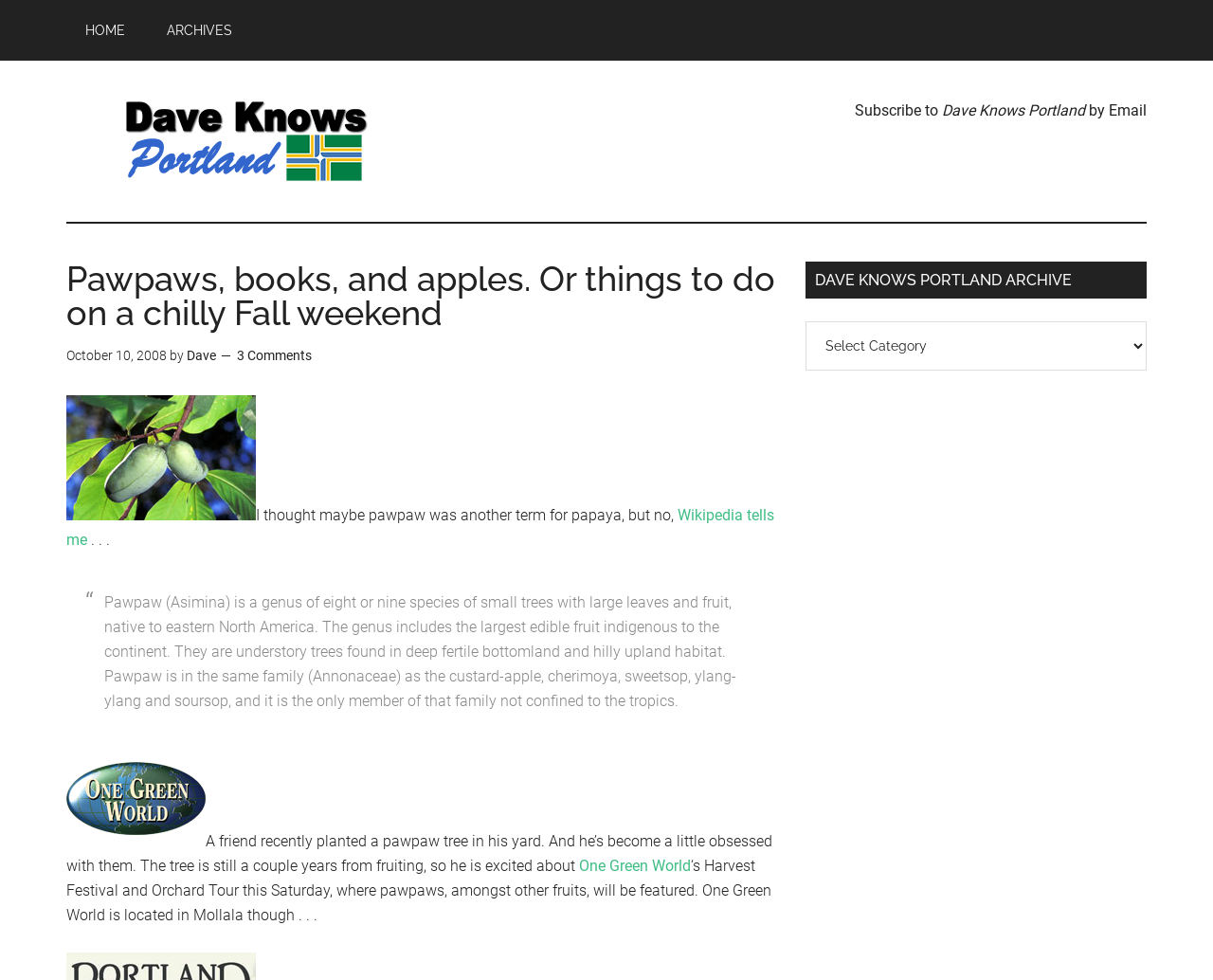Give the bounding box coordinates for the element described as: "One Green World".

[0.477, 0.874, 0.57, 0.892]